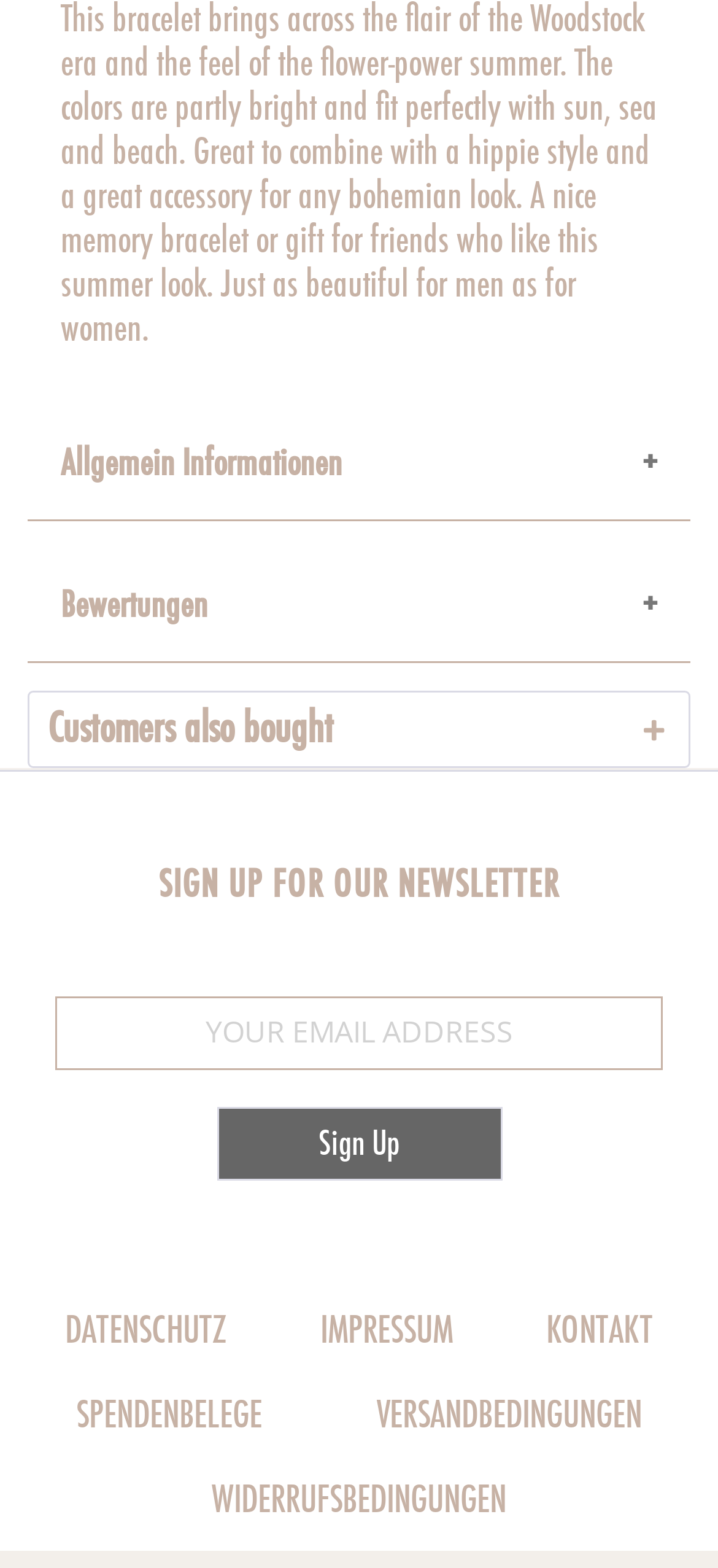What is the purpose of the textbox with the label 'Your name'?
From the image, provide a succinct answer in one word or a short phrase.

To input customer name